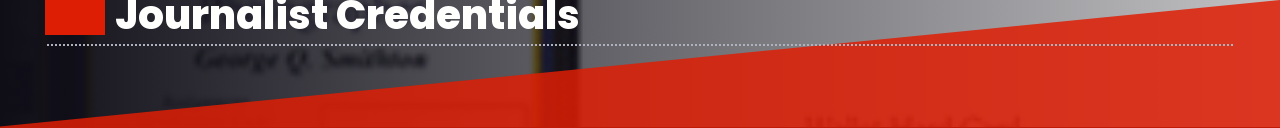What font style is used for the heading?
Using the image as a reference, answer with just one word or a short phrase.

Modern